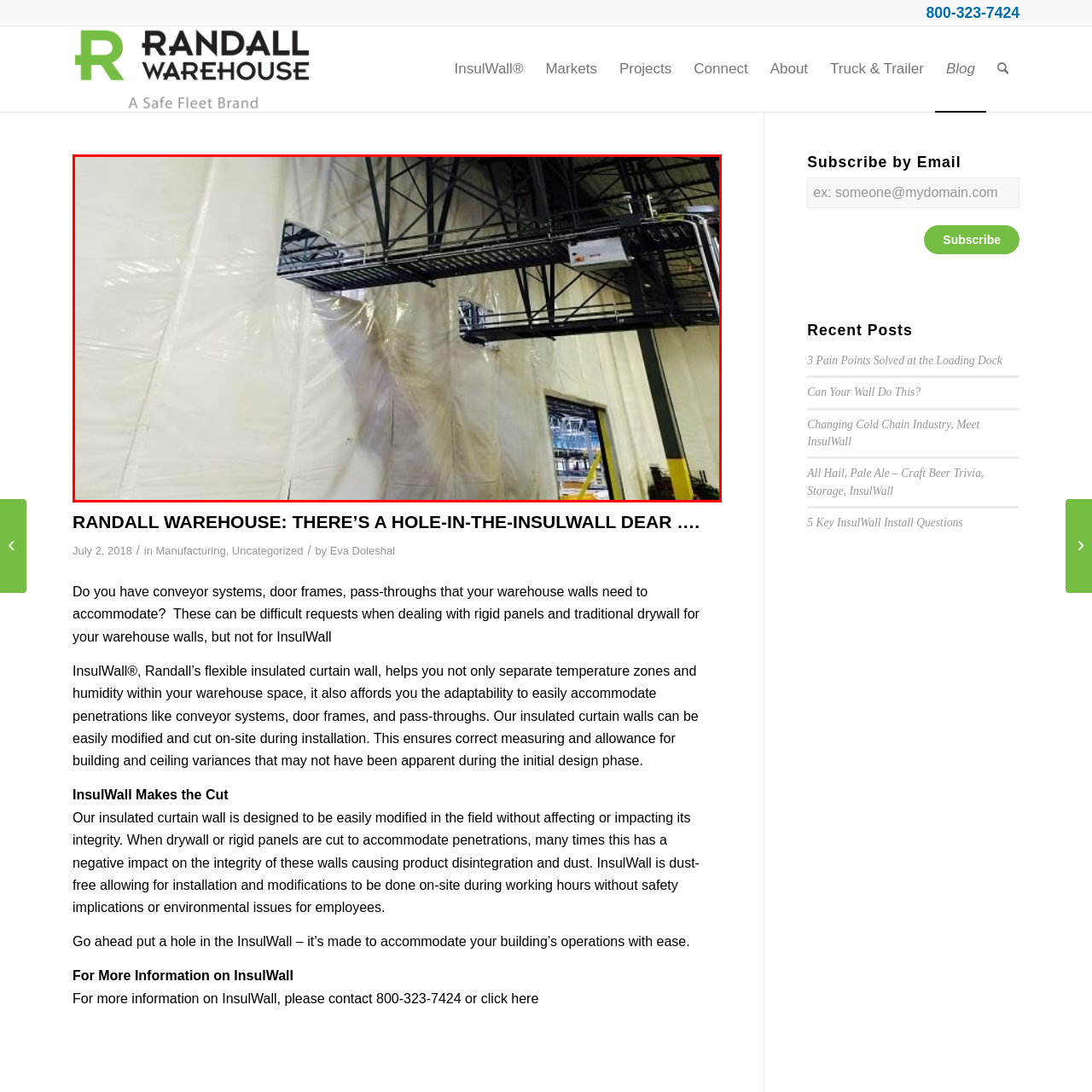What is the InsulWall system designed to do?
Look closely at the area highlighted by the red bounding box and give a detailed response to the question.

The InsulWall system, which includes the large, insulated curtain wall shown in the image, is designed to divide temperature zones within the warehouse, offering both flexibility and efficiency in terms of temperature control and operational flow.